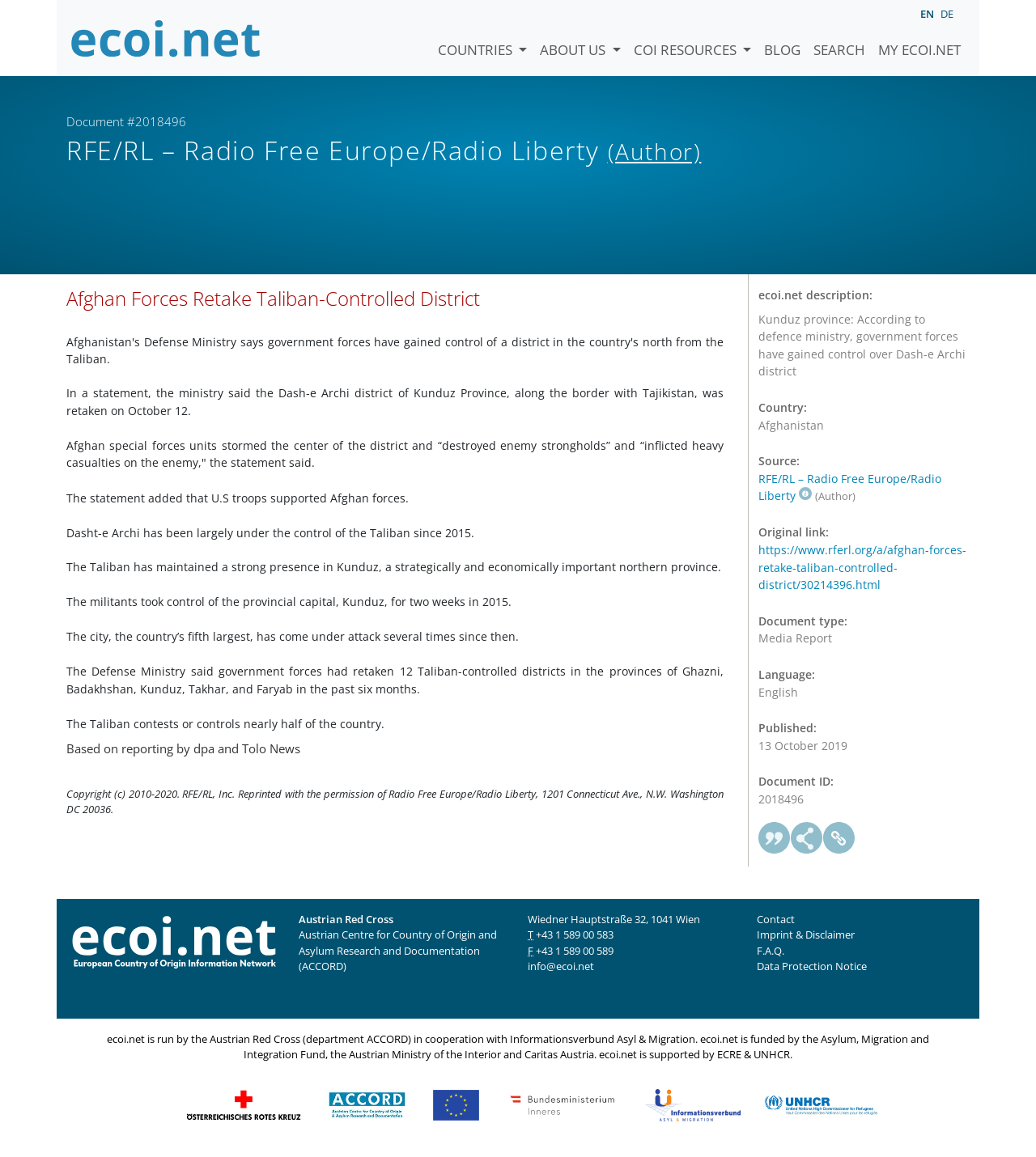Predict the bounding box coordinates of the UI element that matches this description: "https://www.rferl.org/a/afghan-forces-retake-taliban-controlled-district/30214396.html". The coordinates should be in the format [left, top, right, bottom] with each value between 0 and 1.

[0.732, 0.469, 0.933, 0.512]